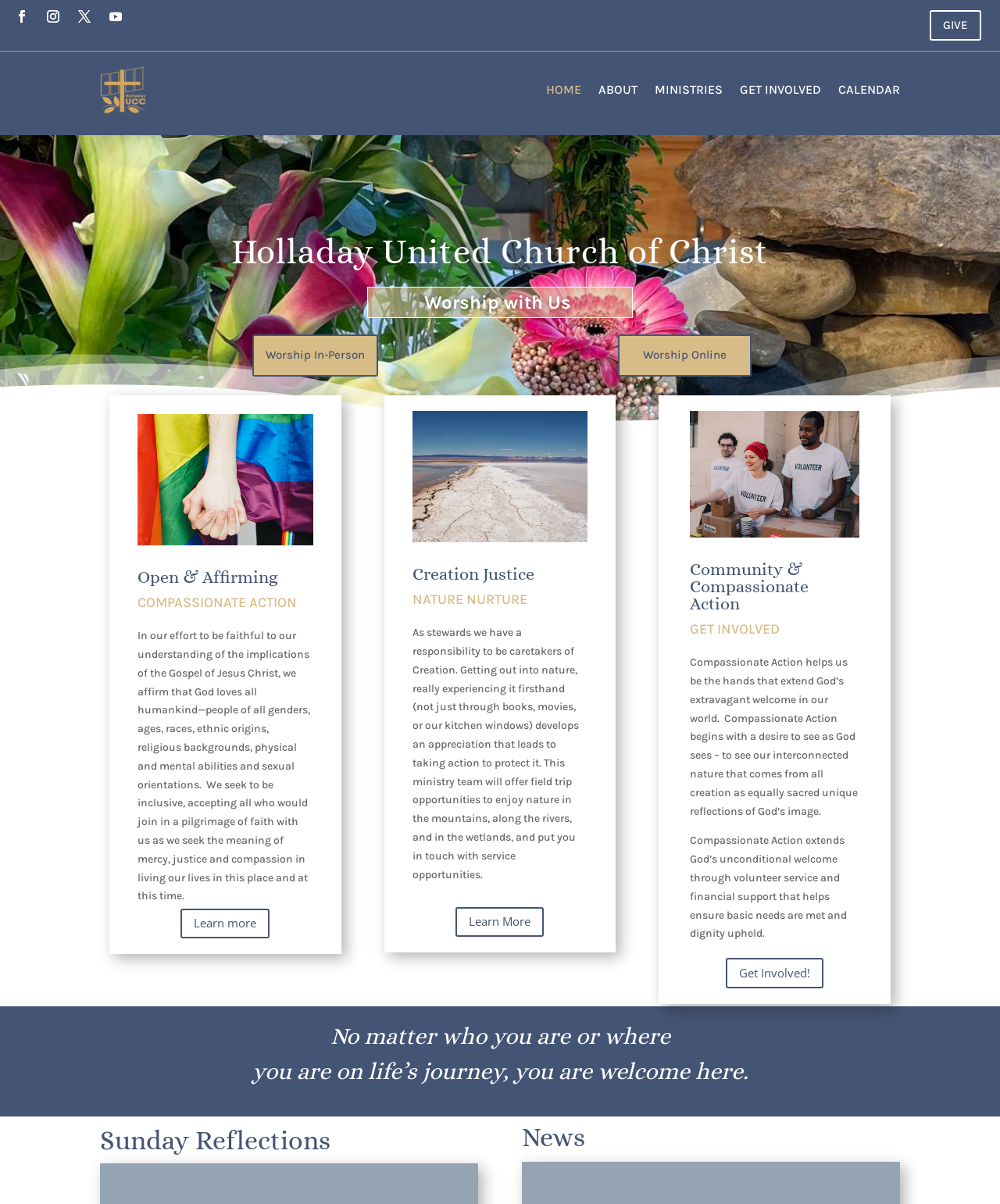Given the description: "name="input_2" placeholder="Last Name:"", determine the bounding box coordinates of the UI element. The coordinates should be formatted as four float numbers between 0 and 1, [left, top, right, bottom].

None